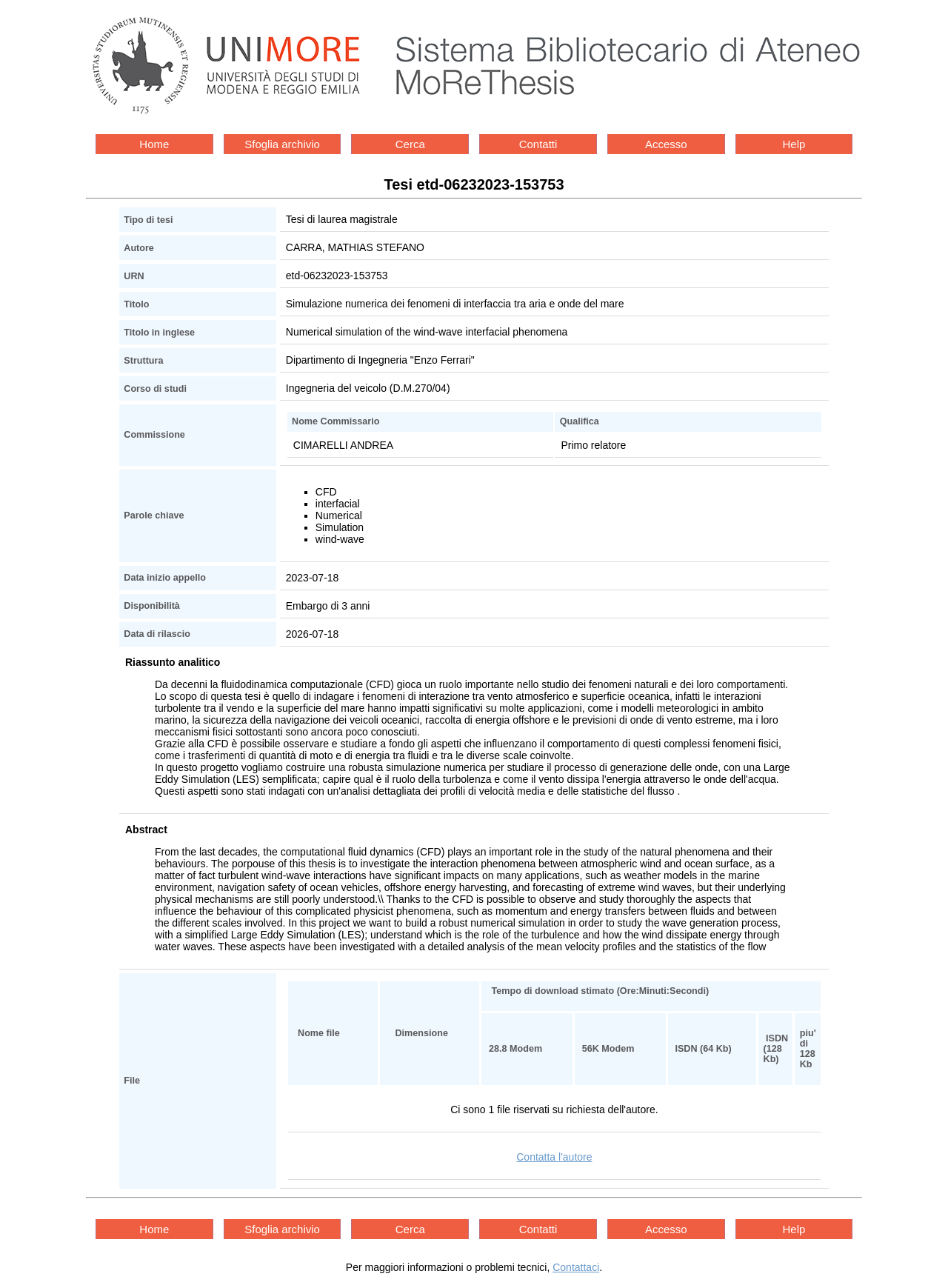Please specify the coordinates of the bounding box for the element that should be clicked to carry out this instruction: "Read the 'Riassunto analitico' abstract". The coordinates must be four float numbers between 0 and 1, formatted as [left, top, right, bottom].

[0.163, 0.527, 0.837, 0.619]